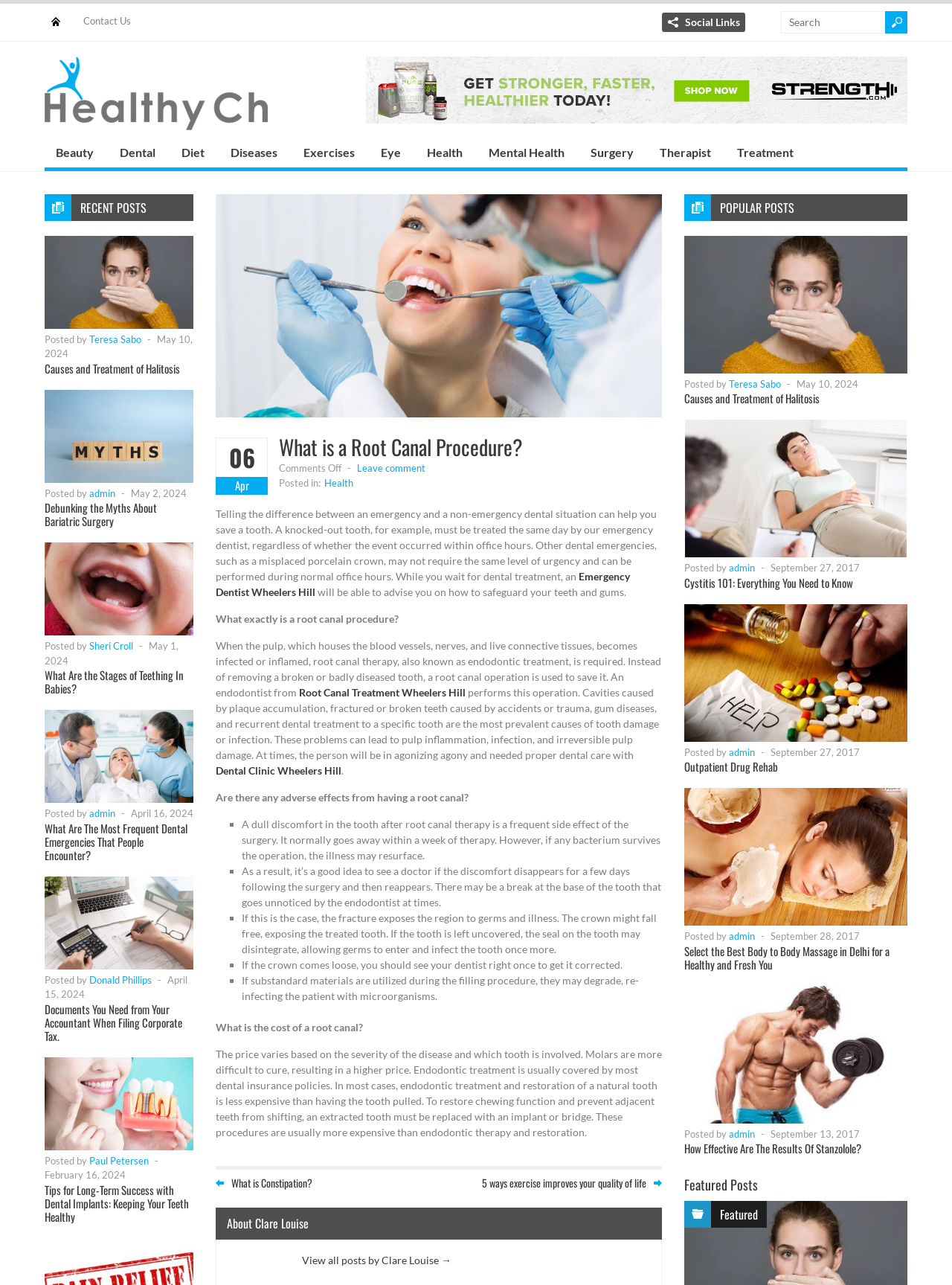From the given element description: "Root Canal Treatment Wheelers Hi", find the bounding box for the UI element. Provide the coordinates as four float numbers between 0 and 1, in the order [left, top, right, bottom].

[0.314, 0.534, 0.483, 0.543]